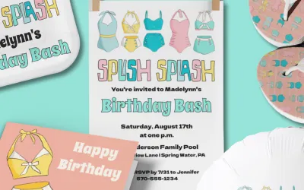Who should guests RSVP to?
Look at the image and answer the question with a single word or phrase.

Jennifer